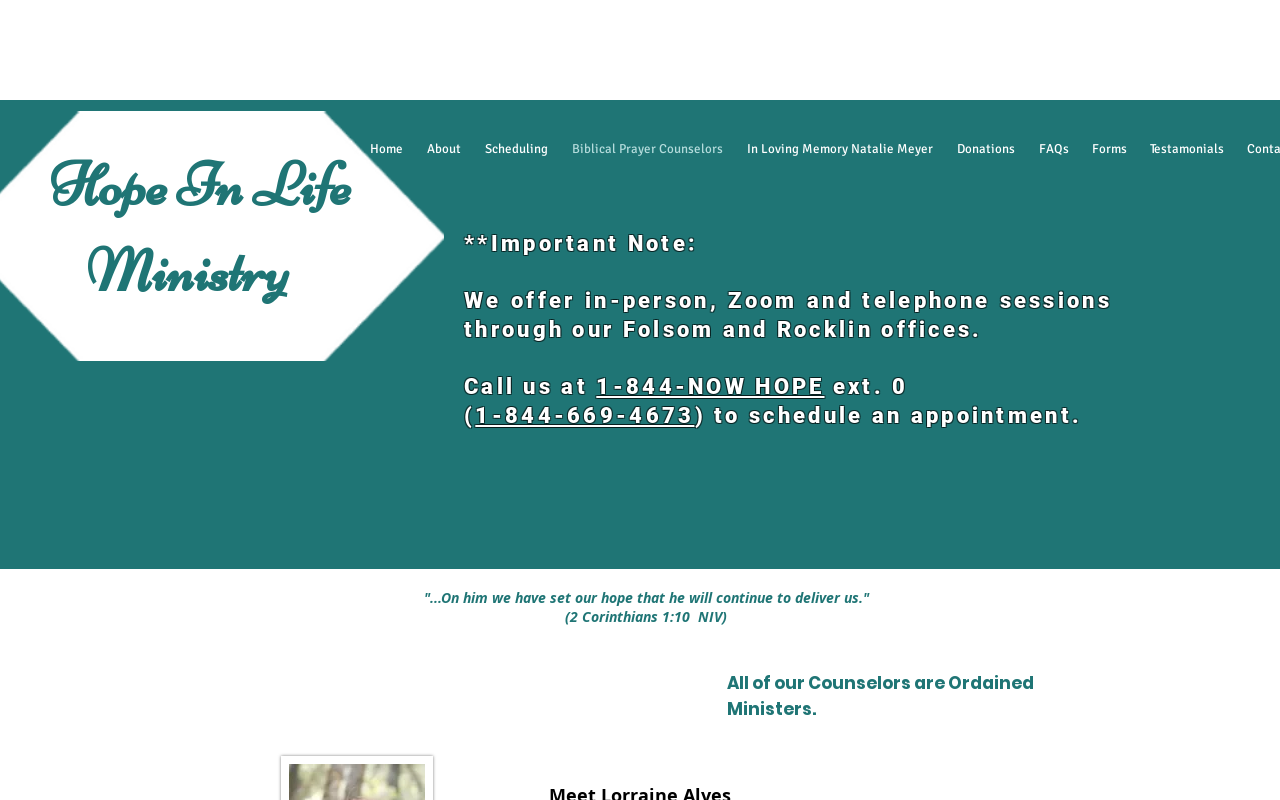Please predict the bounding box coordinates of the element's region where a click is necessary to complete the following instruction: "Click on FAQs". The coordinates should be represented by four float numbers between 0 and 1, i.e., [left, top, right, bottom].

[0.802, 0.159, 0.844, 0.215]